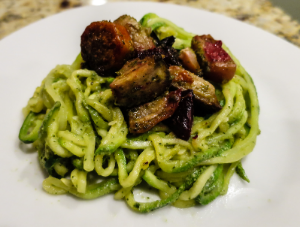Offer a detailed narrative of the image's content.

This mouthwatering image showcases a delicious plate of **Broccoli Pesto Sauce** served over a bed of spiralized zucchini noodles. The vibrant green hue of the pesto complements the fresh zucchini, creating an appealing and nutritious low-carb dish. Topped with a mix of roasted vegetables, the meal not only looks enticing but is also a perfect blend of flavors and textures. This dish is an excellent option for those seeking healthy pasta alternatives, making it ideal for anyone following a low-carb diet. Enjoy this delightful recipe as a flavorful and satisfying substitute for traditional pasta dishes.